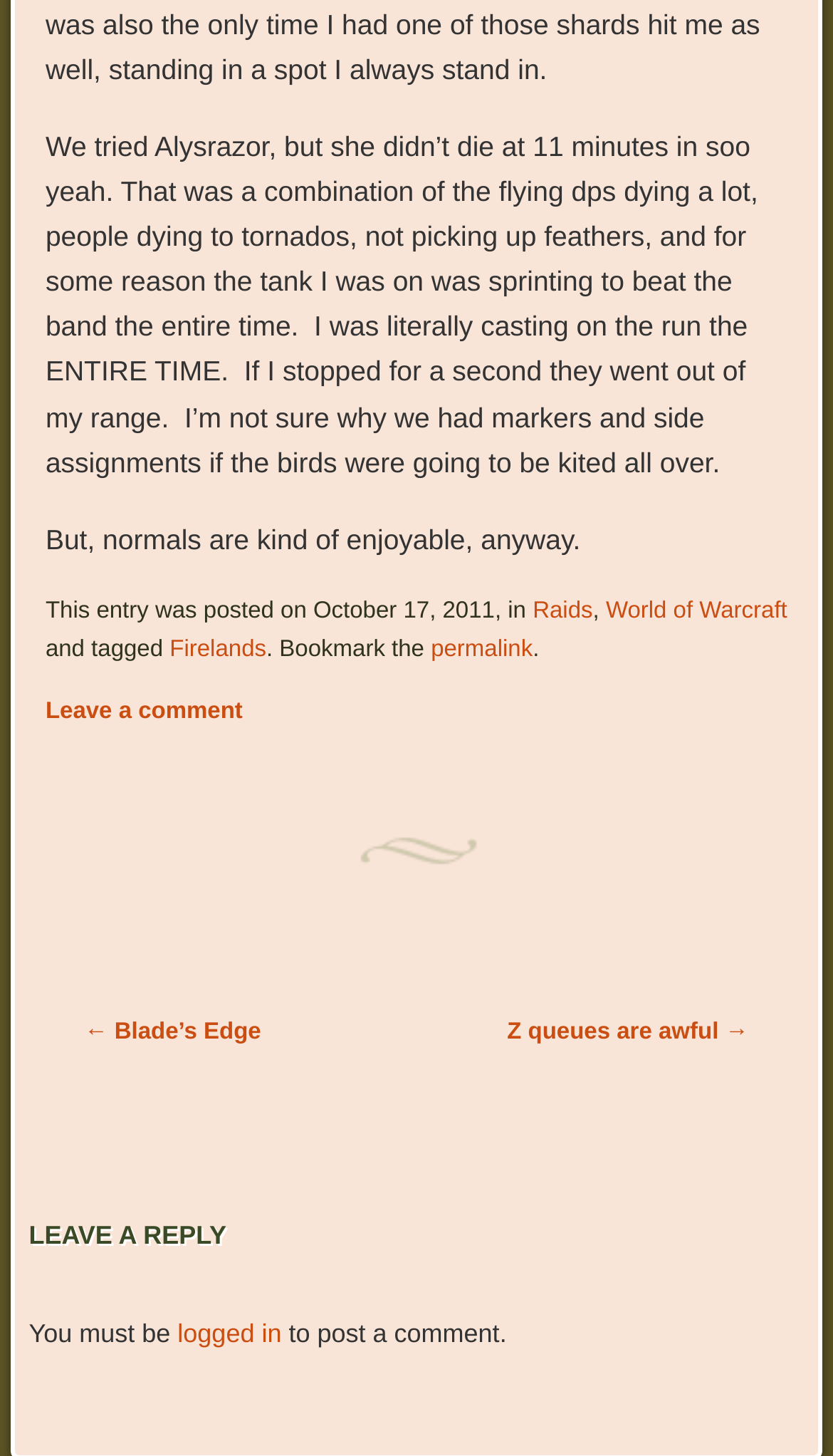Please reply to the following question with a single word or a short phrase:
What is the name of the previous post?

Blade's Edge